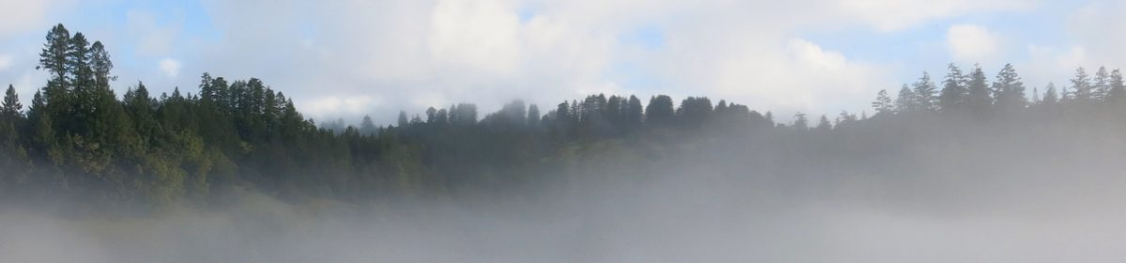Provide a one-word or brief phrase answer to the question:
Is the scene depicted in the image serene?

Yes